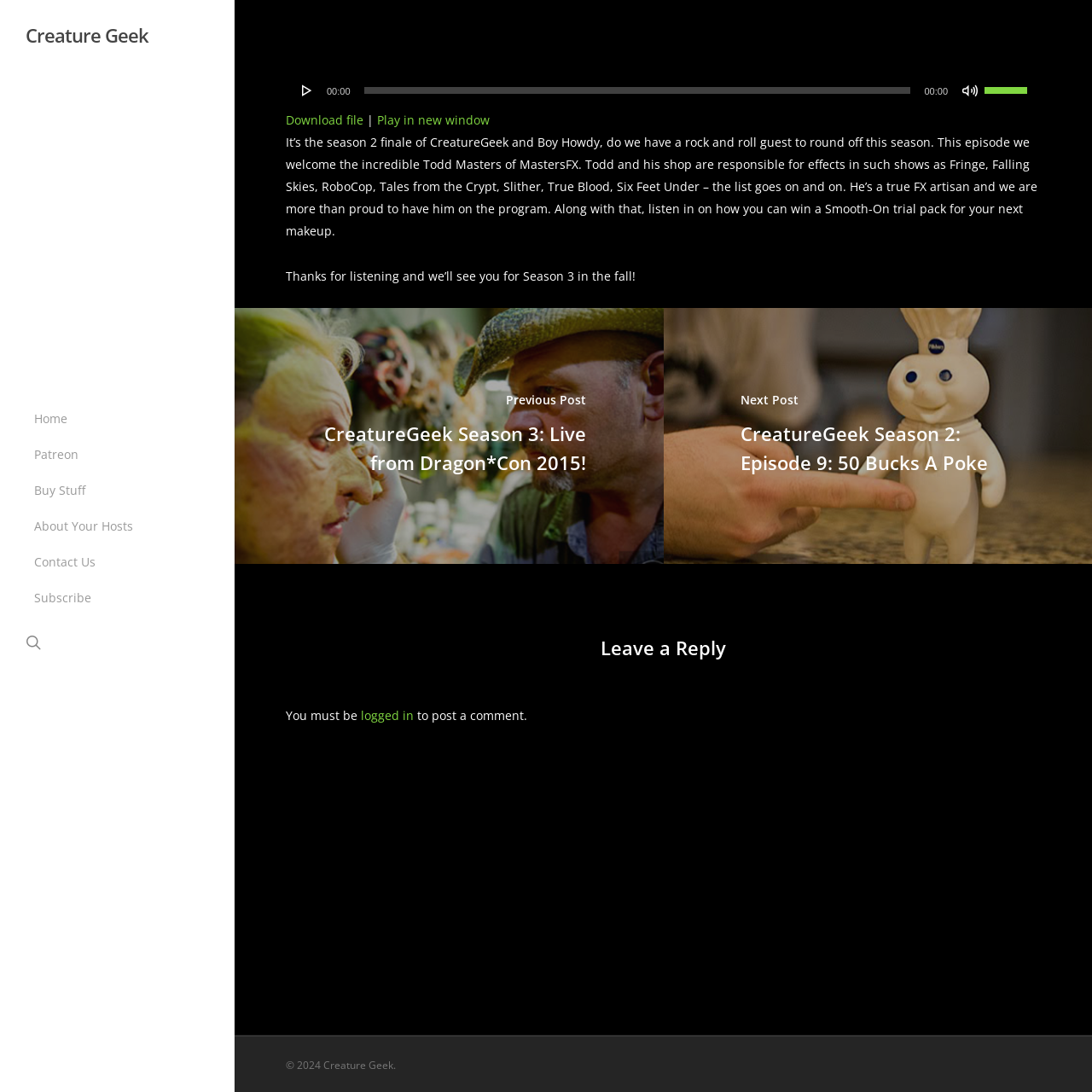Answer this question in one word or a short phrase: What is the current time of the audio player?

00:00